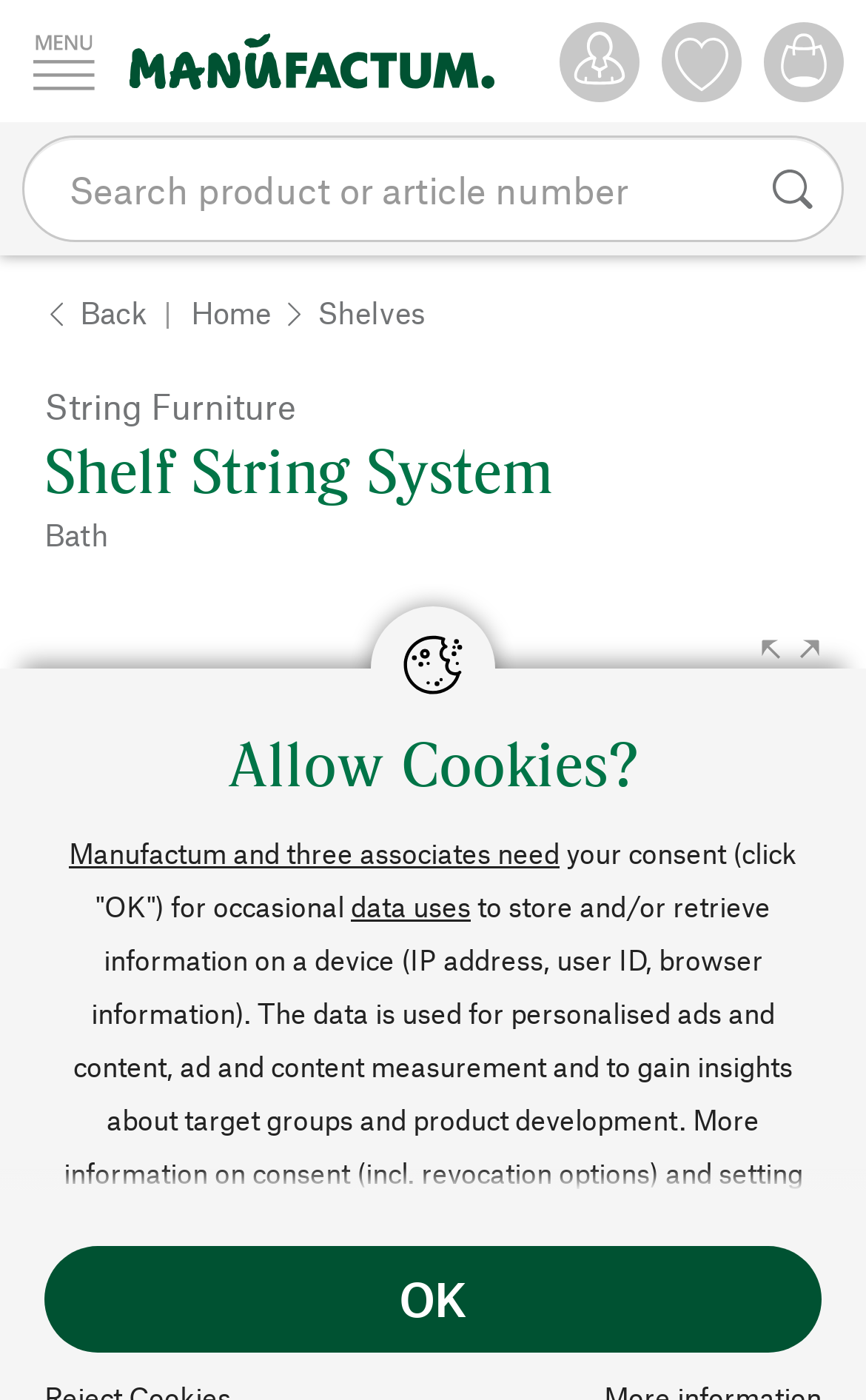What type of furniture is being showcased?
Based on the image content, provide your answer in one word or a short phrase.

Shelf String System